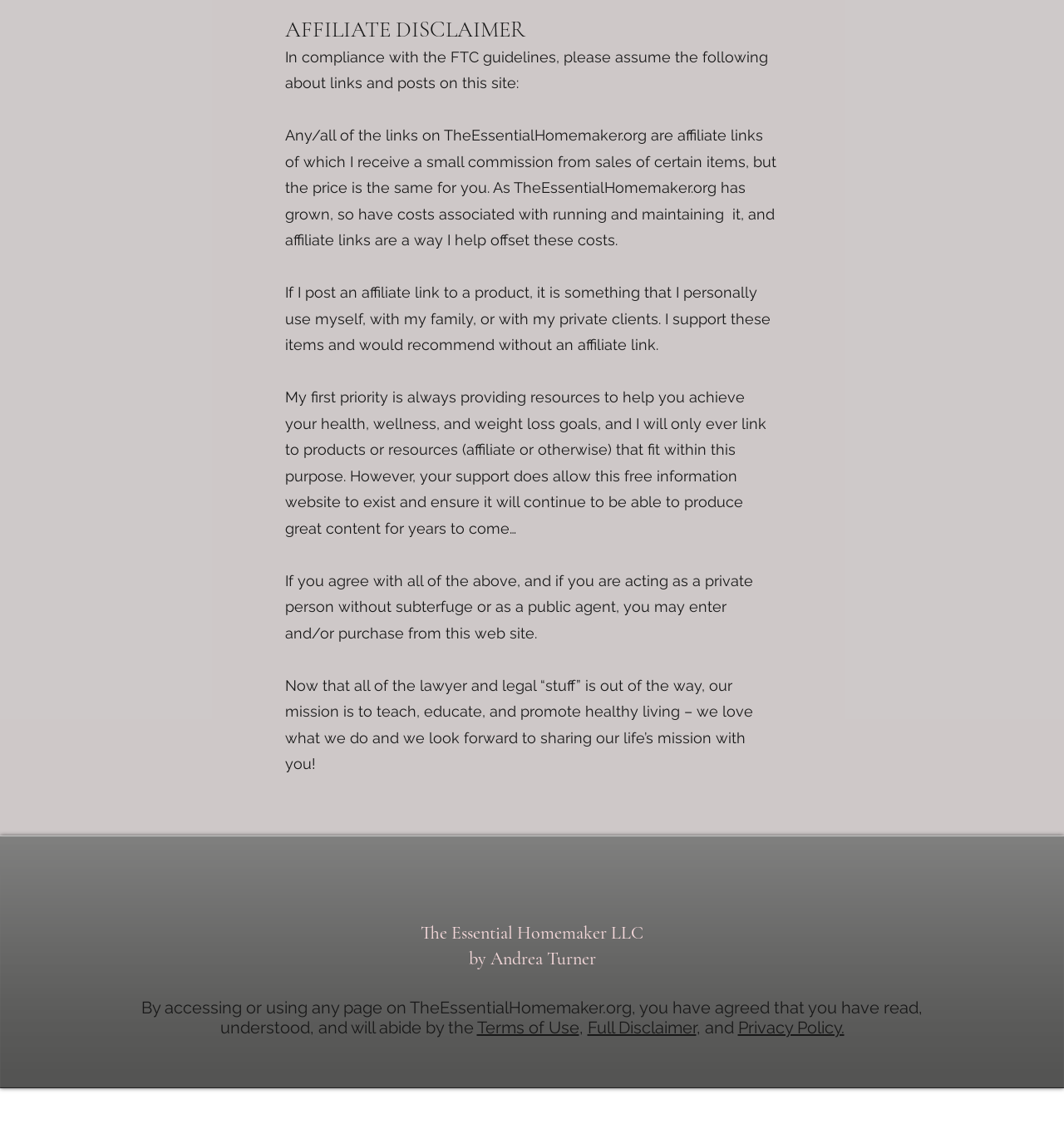What is the purpose of affiliate links on this site?
Based on the visual, give a brief answer using one word or a short phrase.

Offset costs